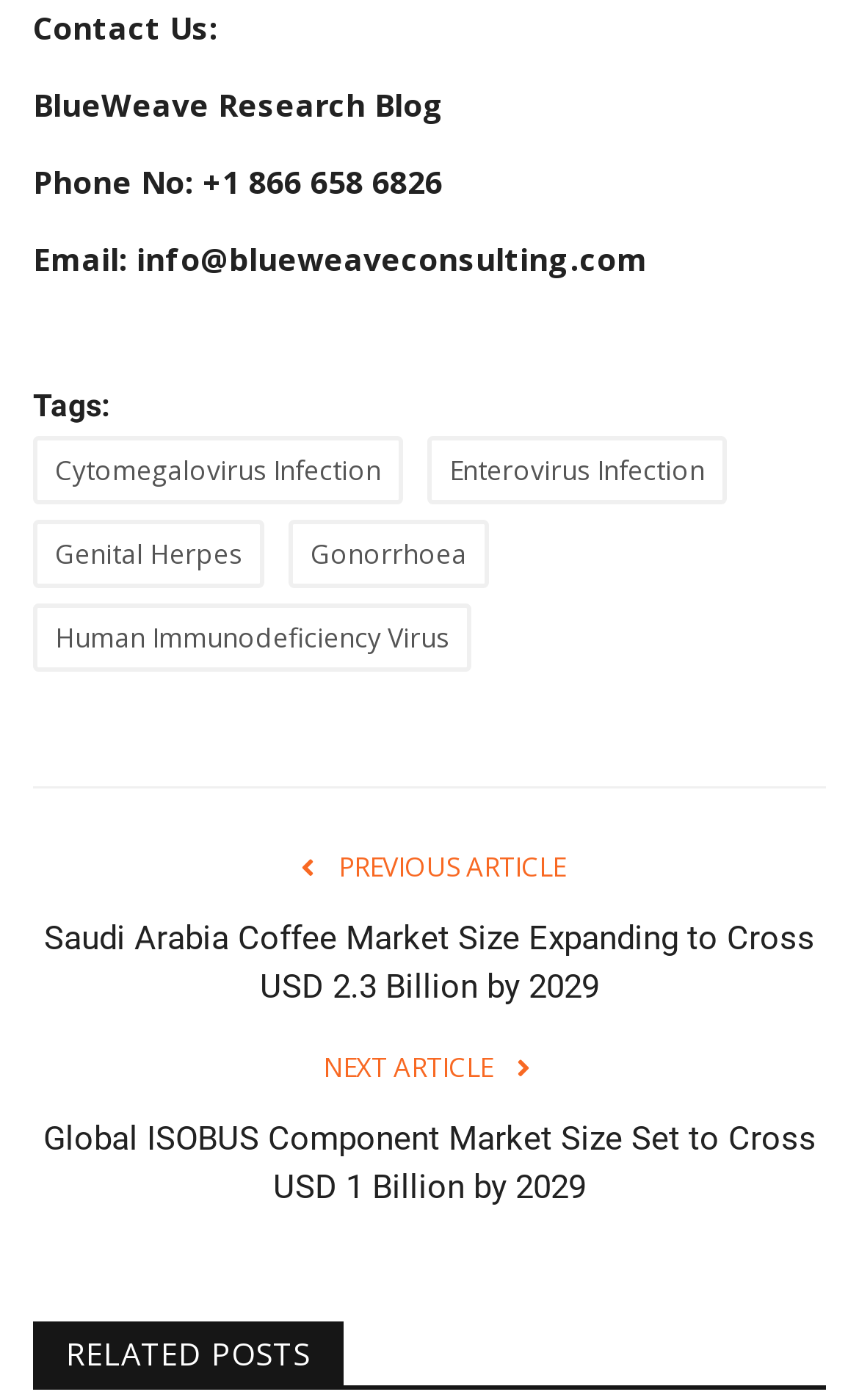Please identify the bounding box coordinates of the region to click in order to complete the given instruction: "Contact us via phone". The coordinates should be four float numbers between 0 and 1, i.e., [left, top, right, bottom].

[0.038, 0.115, 0.515, 0.145]